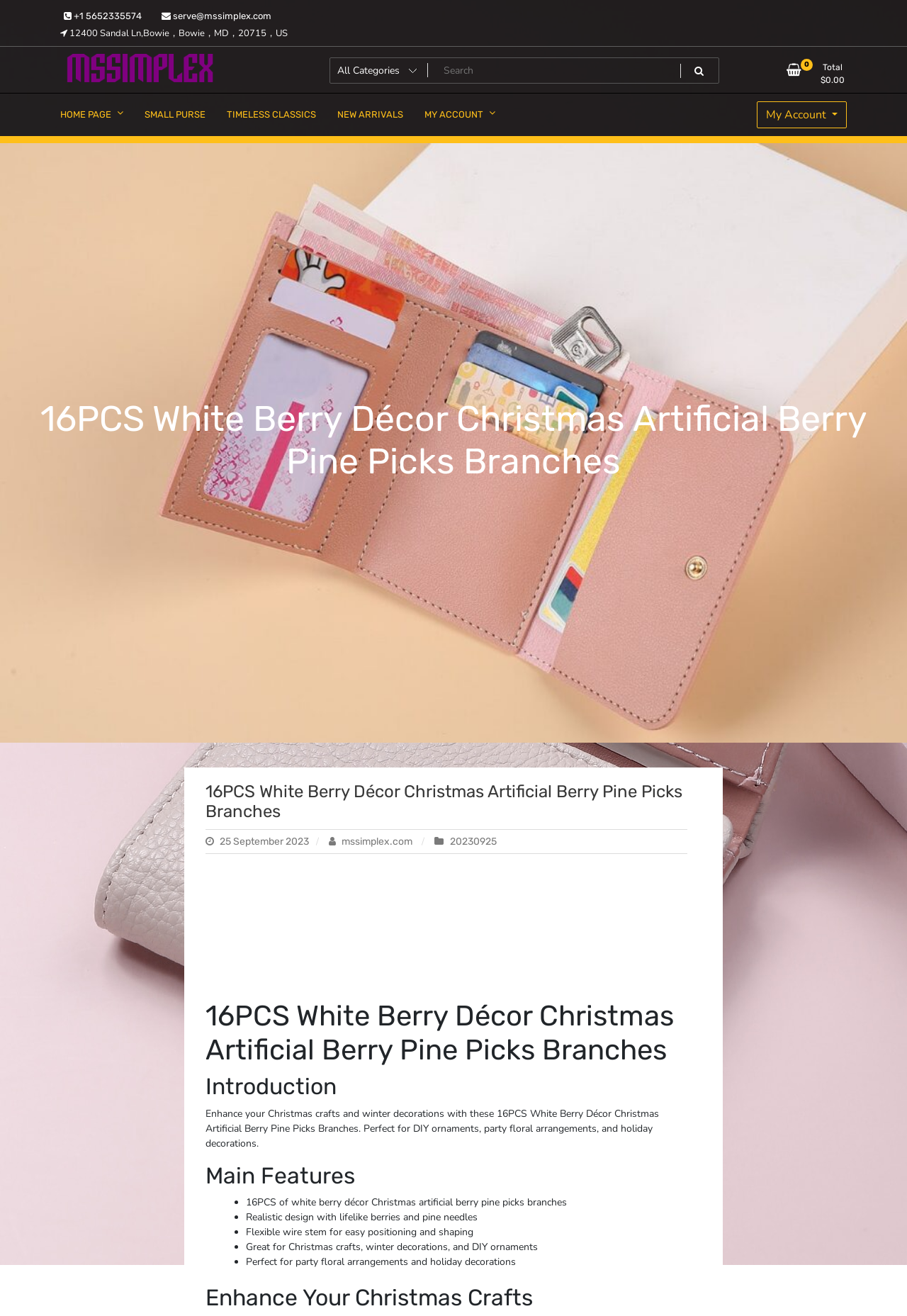Find the bounding box coordinates of the clickable region needed to perform the following instruction: "Search for products". The coordinates should be provided as four float numbers between 0 and 1, i.e., [left, top, right, bottom].

[0.363, 0.044, 0.793, 0.064]